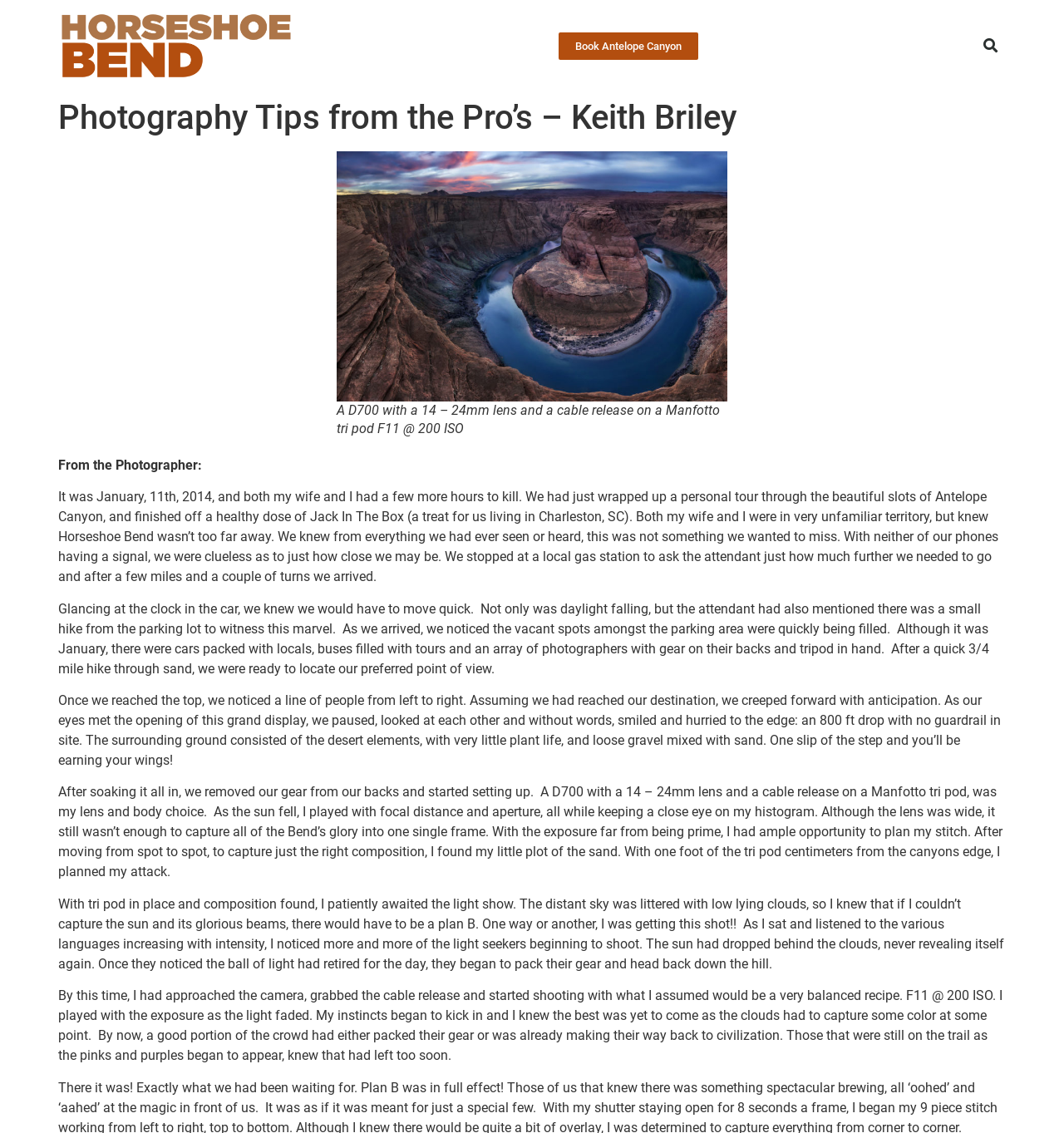Extract the primary heading text from the webpage.

Photography Tips from the Pro’s – Keith Briley